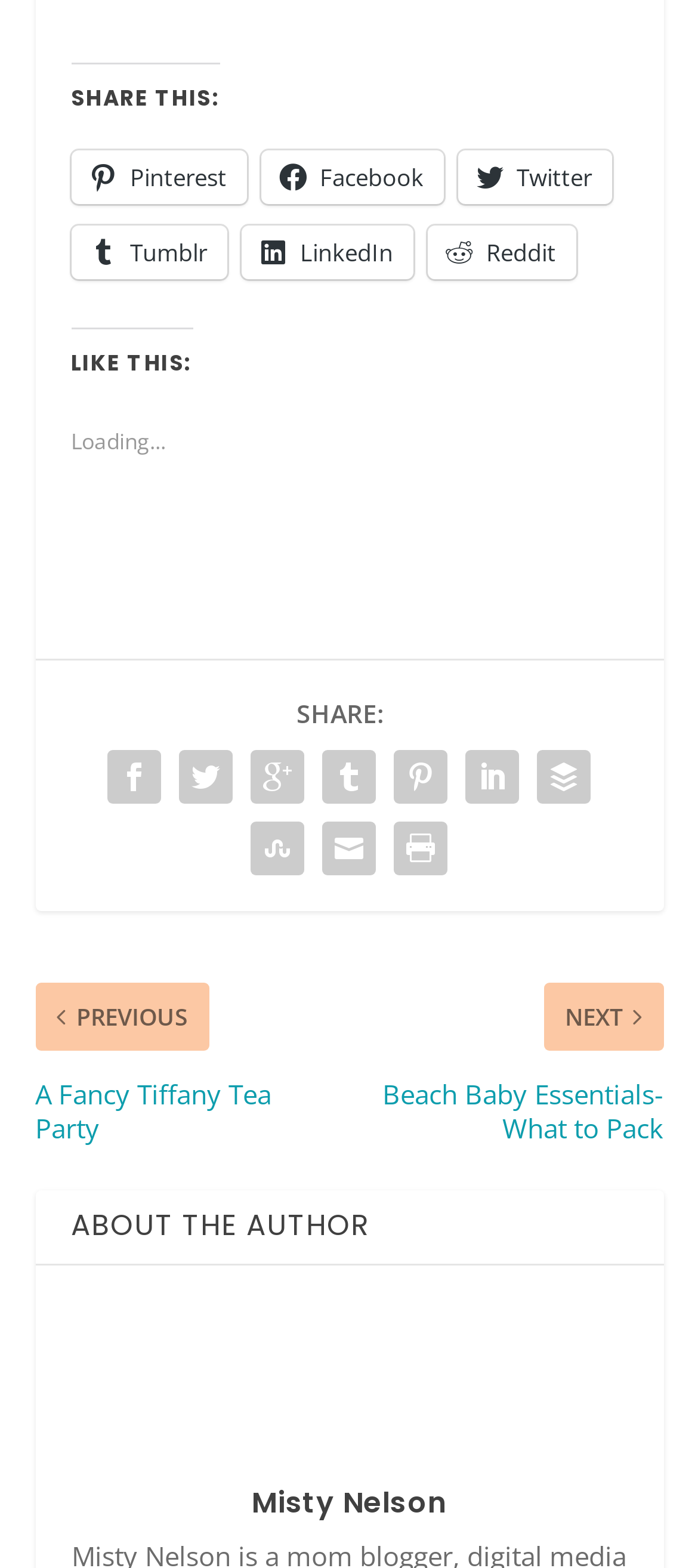Pinpoint the bounding box coordinates of the element to be clicked to execute the instruction: "Share on Twitter".

[0.655, 0.096, 0.876, 0.131]